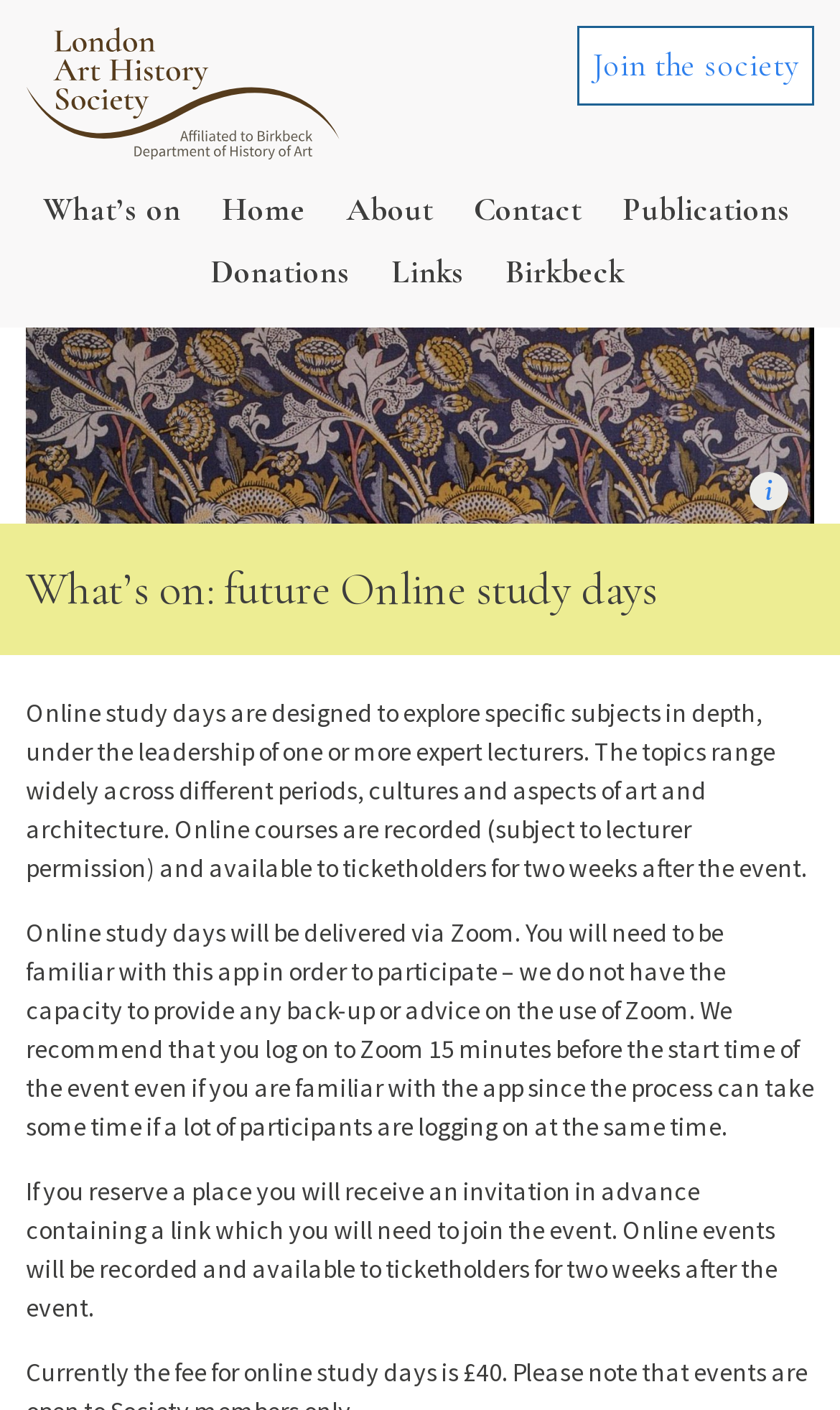Please answer the following question using a single word or phrase: 
What is provided to participants in advance of the event?

An invitation with a link